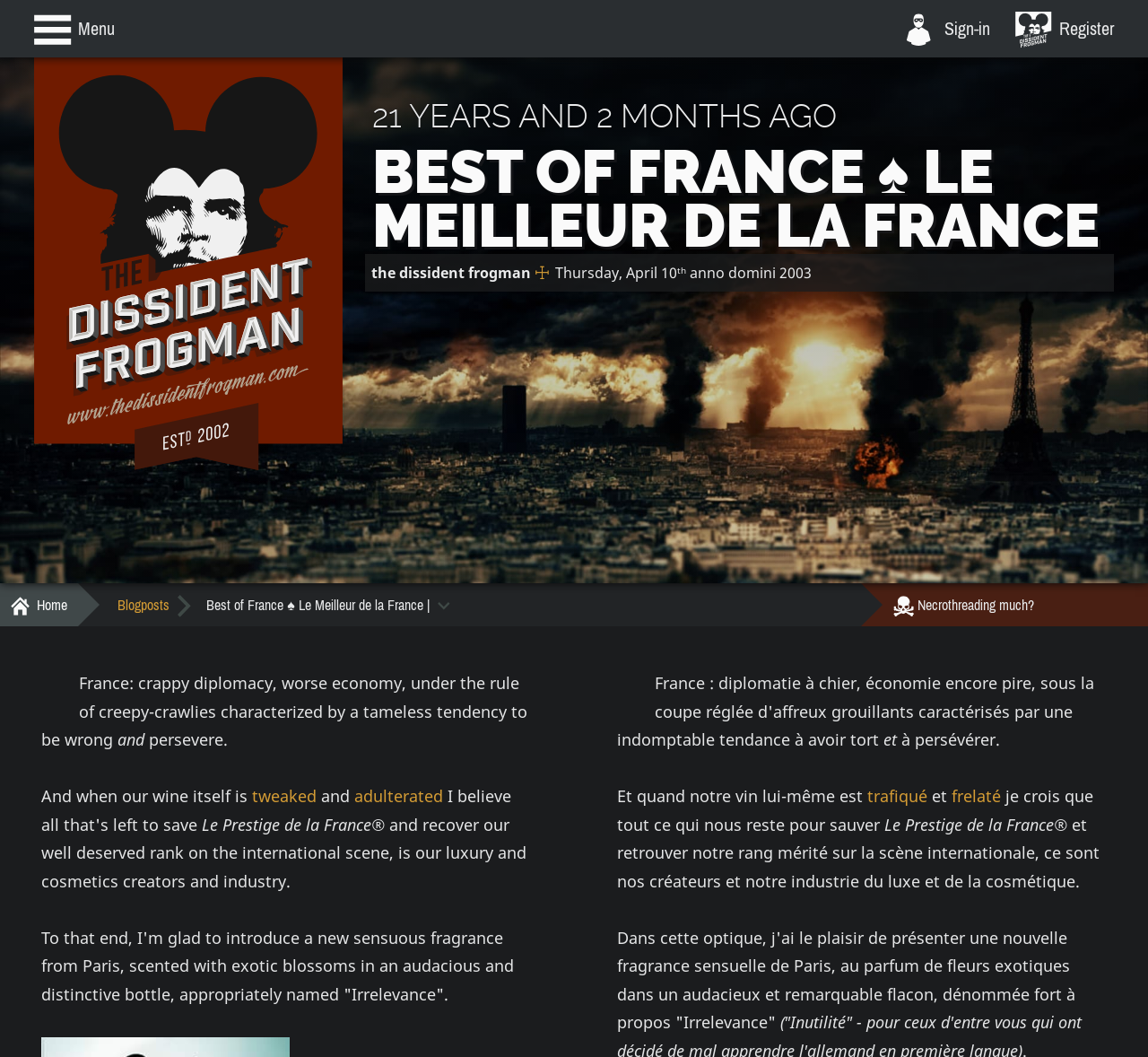What is the name of the new fragrance introduced?
Answer the question with a single word or phrase by looking at the picture.

Irrelevance